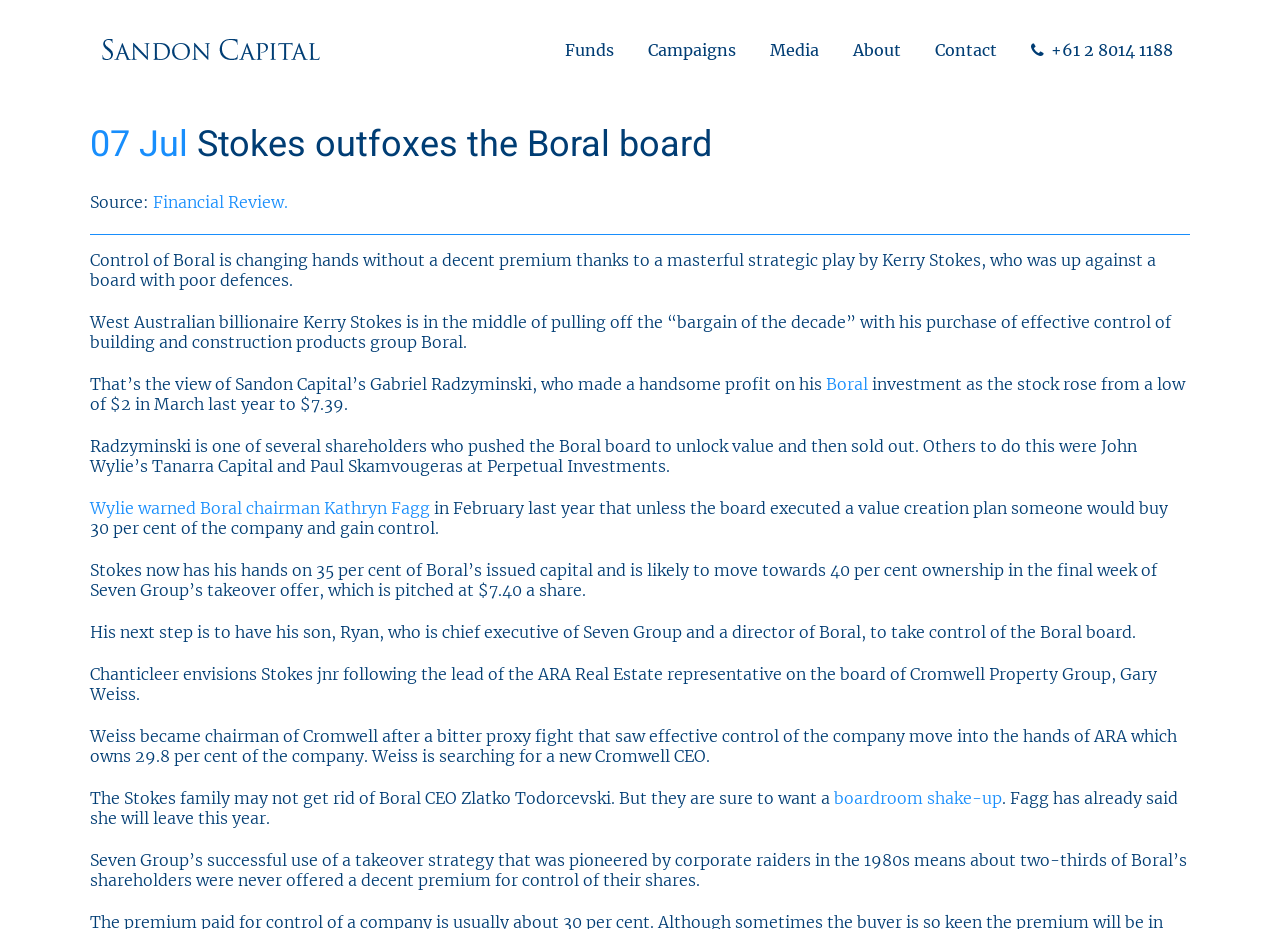Please identify the bounding box coordinates of the area I need to click to accomplish the following instruction: "Visit the 'Campaigns' page".

[0.493, 0.0, 0.588, 0.108]